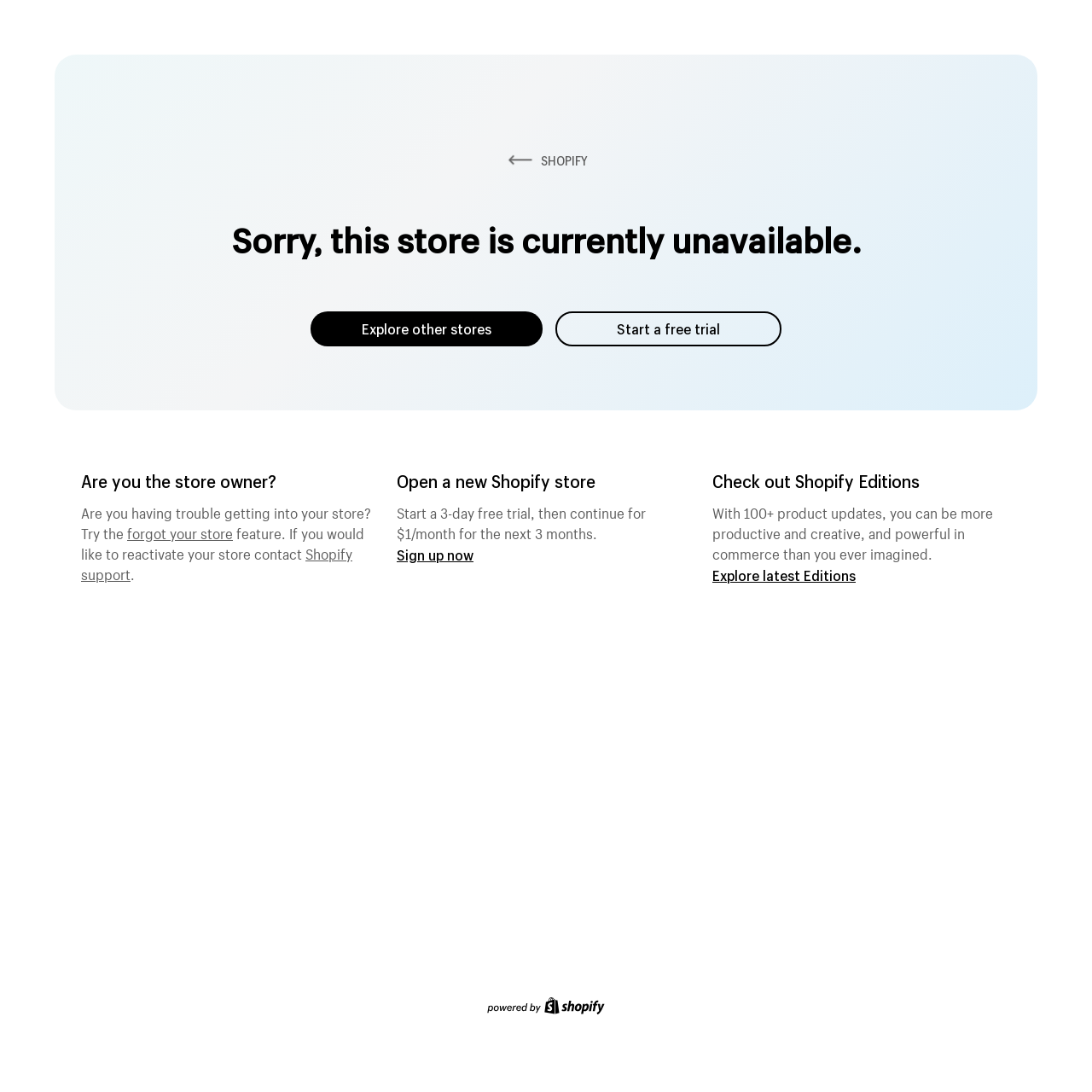Based on the element description, predict the bounding box coordinates (top-left x, top-left y, bottom-right x, bottom-right y) for the UI element in the screenshot: forgot your store

[0.116, 0.476, 0.213, 0.497]